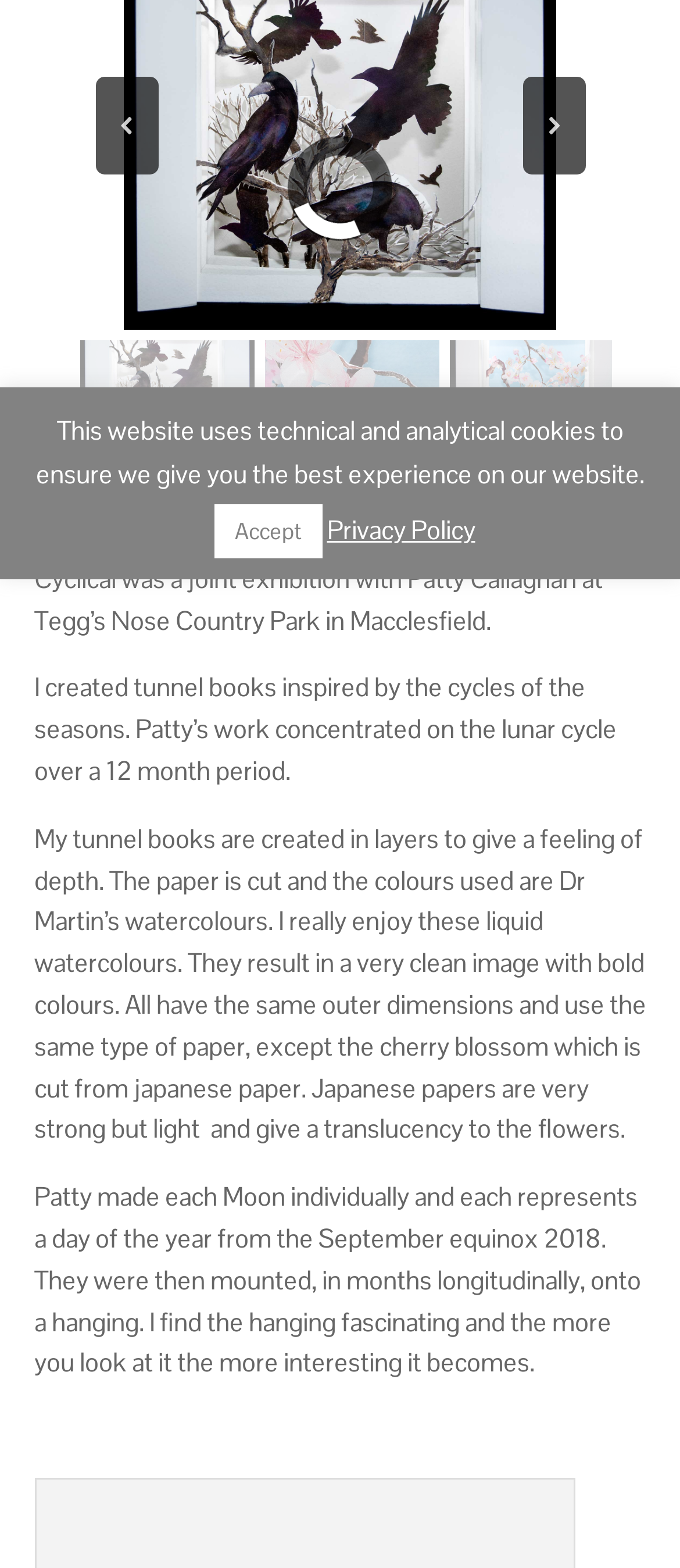Using the format (top-left x, top-left y, bottom-right x, bottom-right y), and given the element description, identify the bounding box coordinates within the screenshot: aria-label="Blossom Tunnel Book"

[0.66, 0.217, 0.917, 0.284]